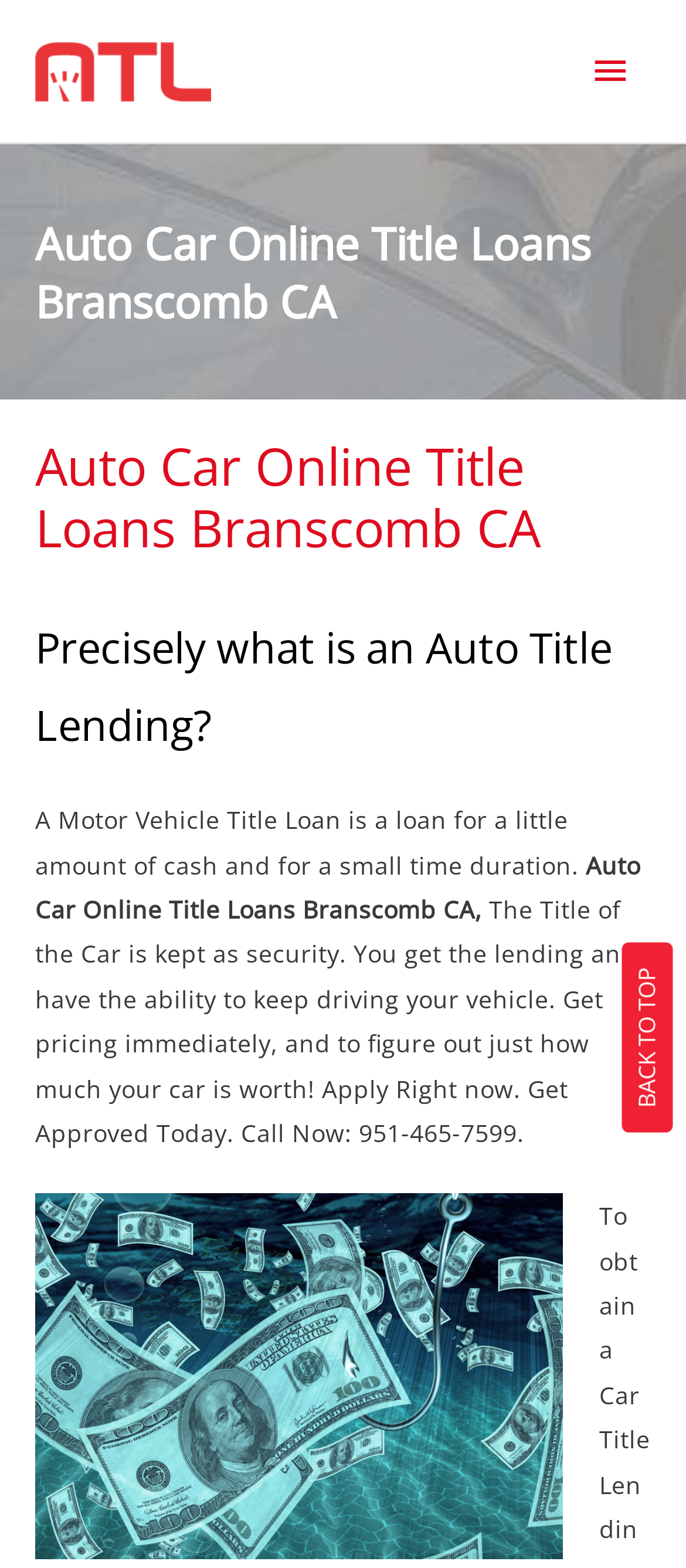Generate the main heading text from the webpage.

Auto Car Online Title Loans Branscomb CA